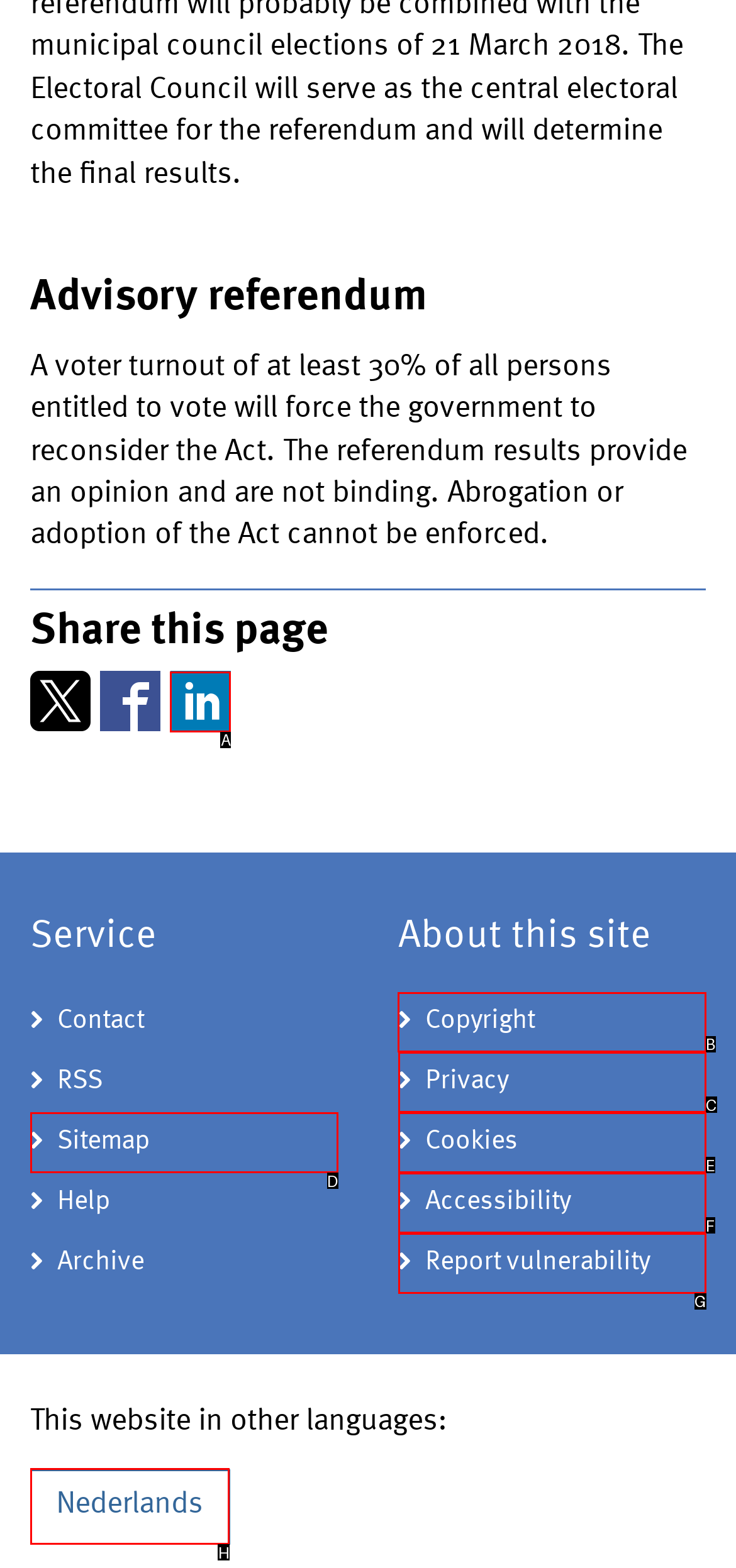Determine the letter of the element you should click to carry out the task: Check copyright information
Answer with the letter from the given choices.

B